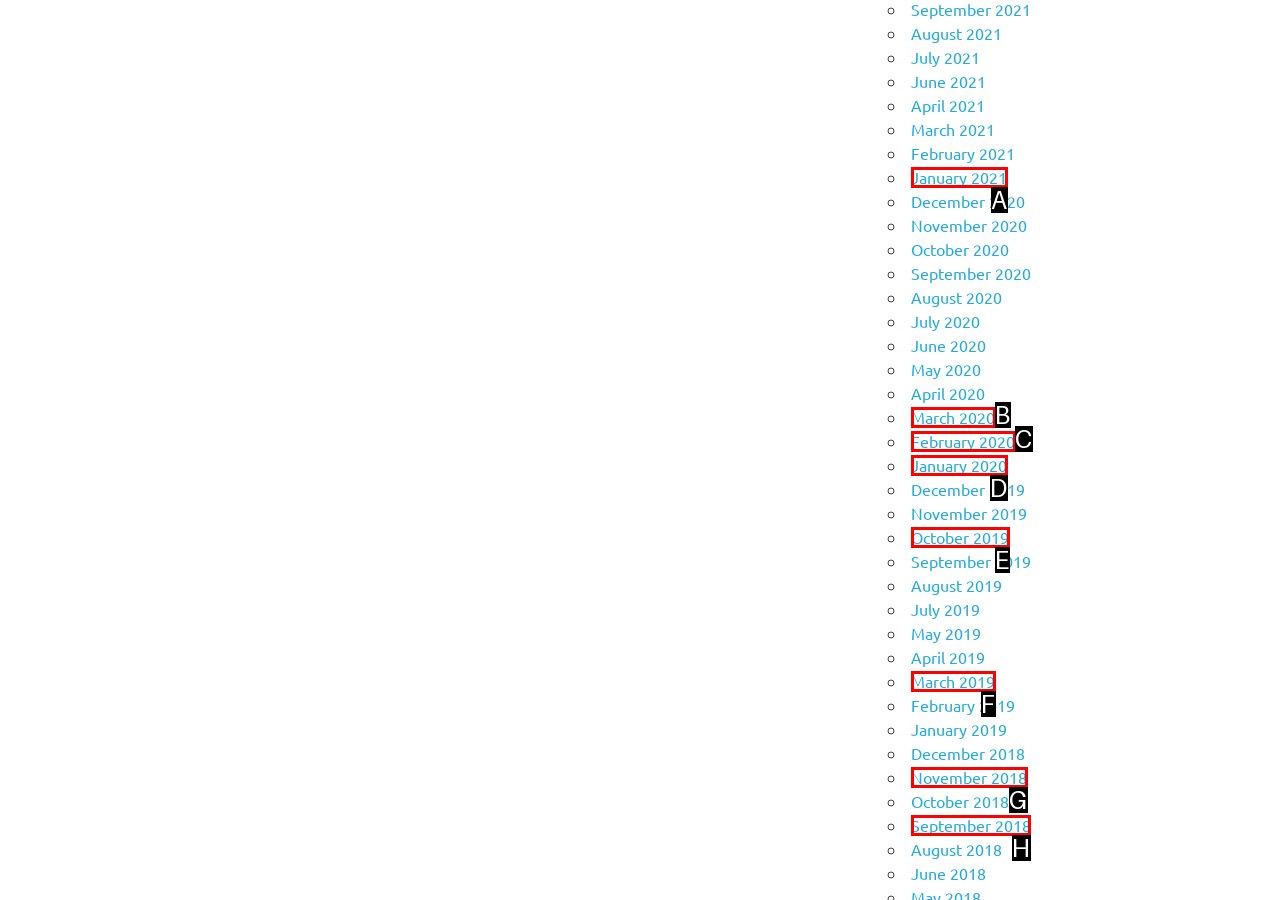Point out which HTML element you should click to fulfill the task: View September 2018.
Provide the option's letter from the given choices.

H